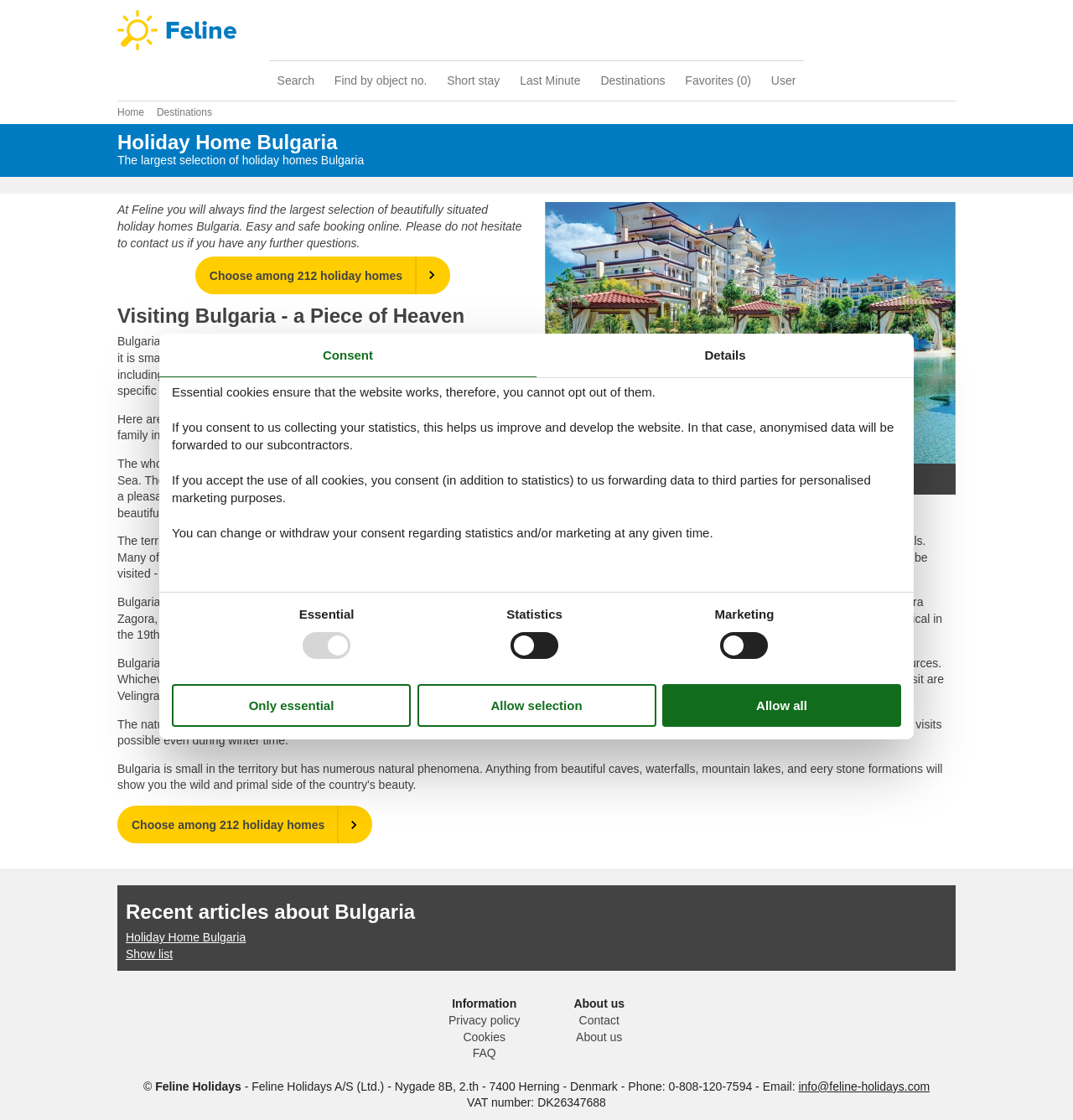Please pinpoint the bounding box coordinates for the region I should click to adhere to this instruction: "Click on Feline Holidays".

[0.109, 0.0, 0.891, 0.054]